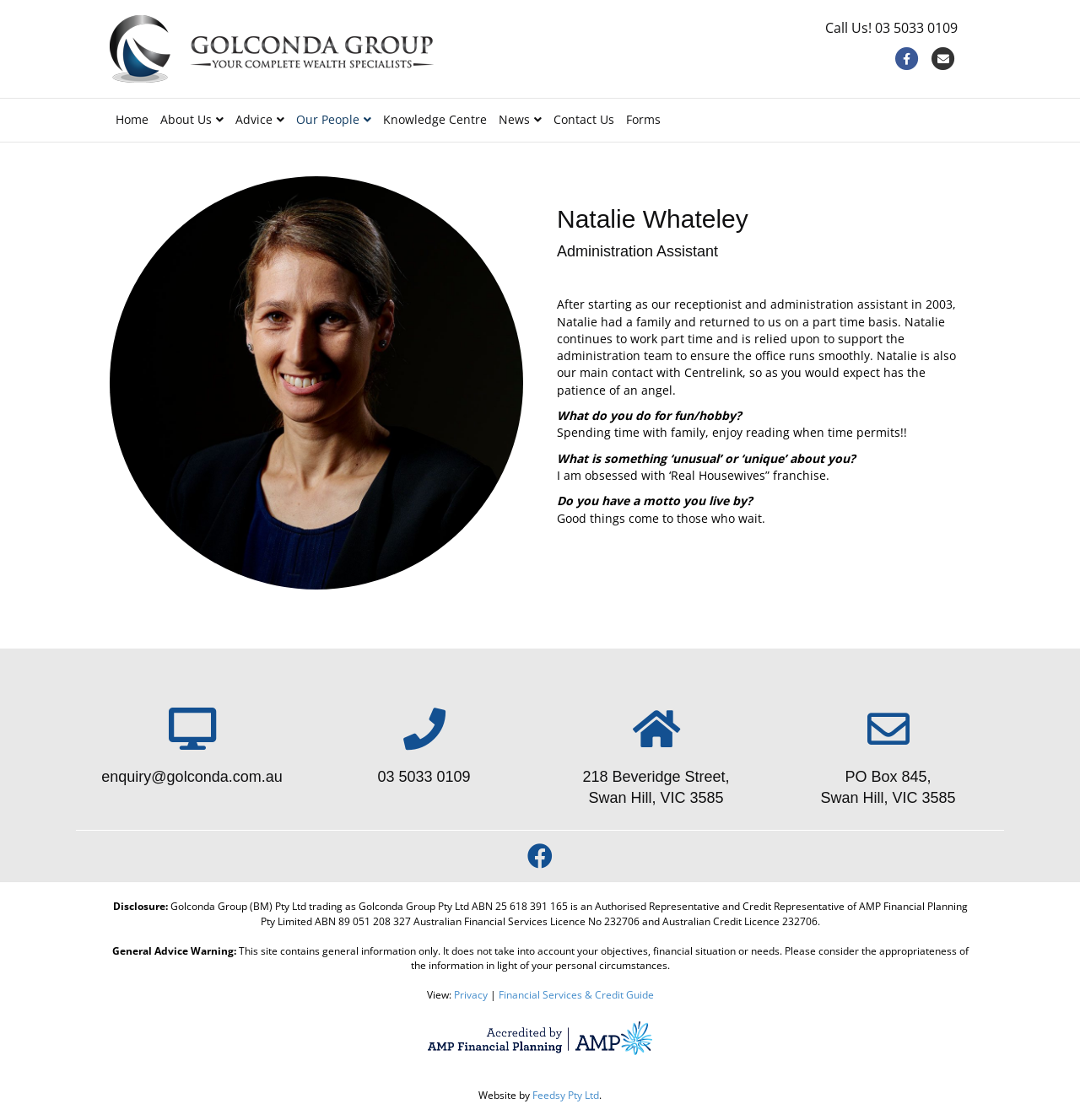What is Natalie Whateley's hobby?
Using the image, respond with a single word or phrase.

Spending time with family, enjoy reading